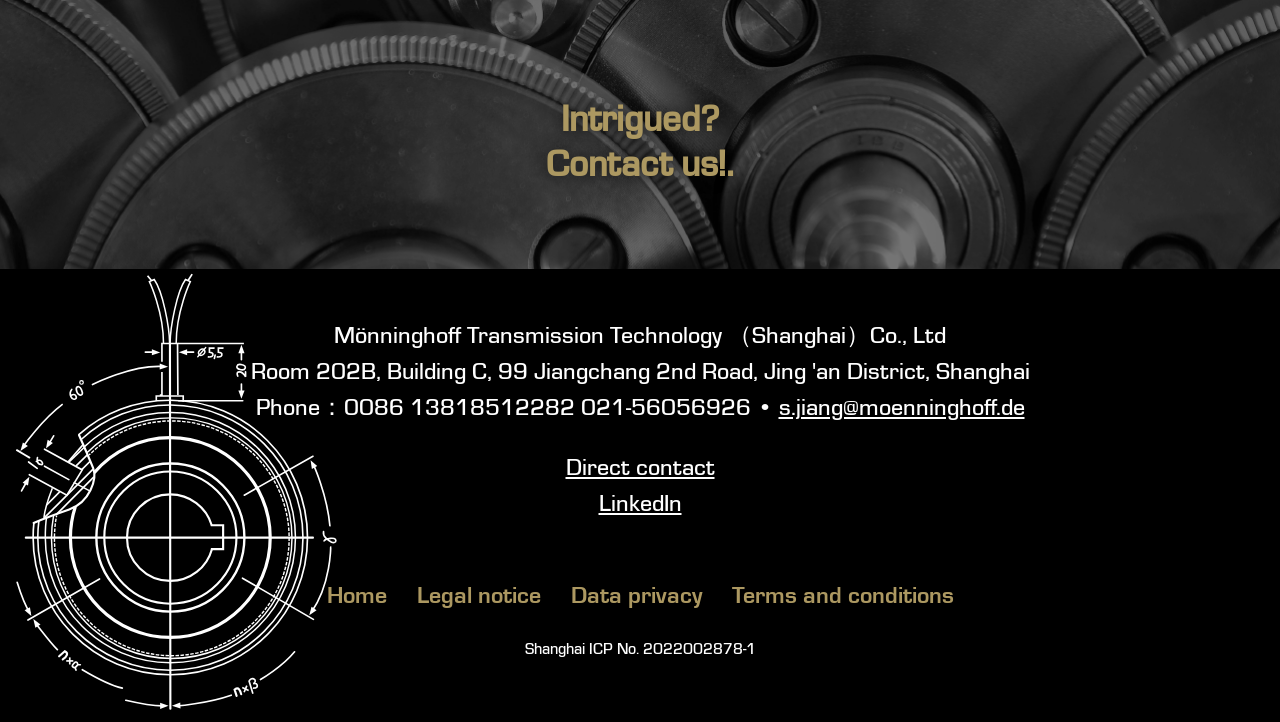Give the bounding box coordinates for the element described as: "Shanghai ICP No. 2022002878-1".

[0.41, 0.889, 0.59, 0.911]